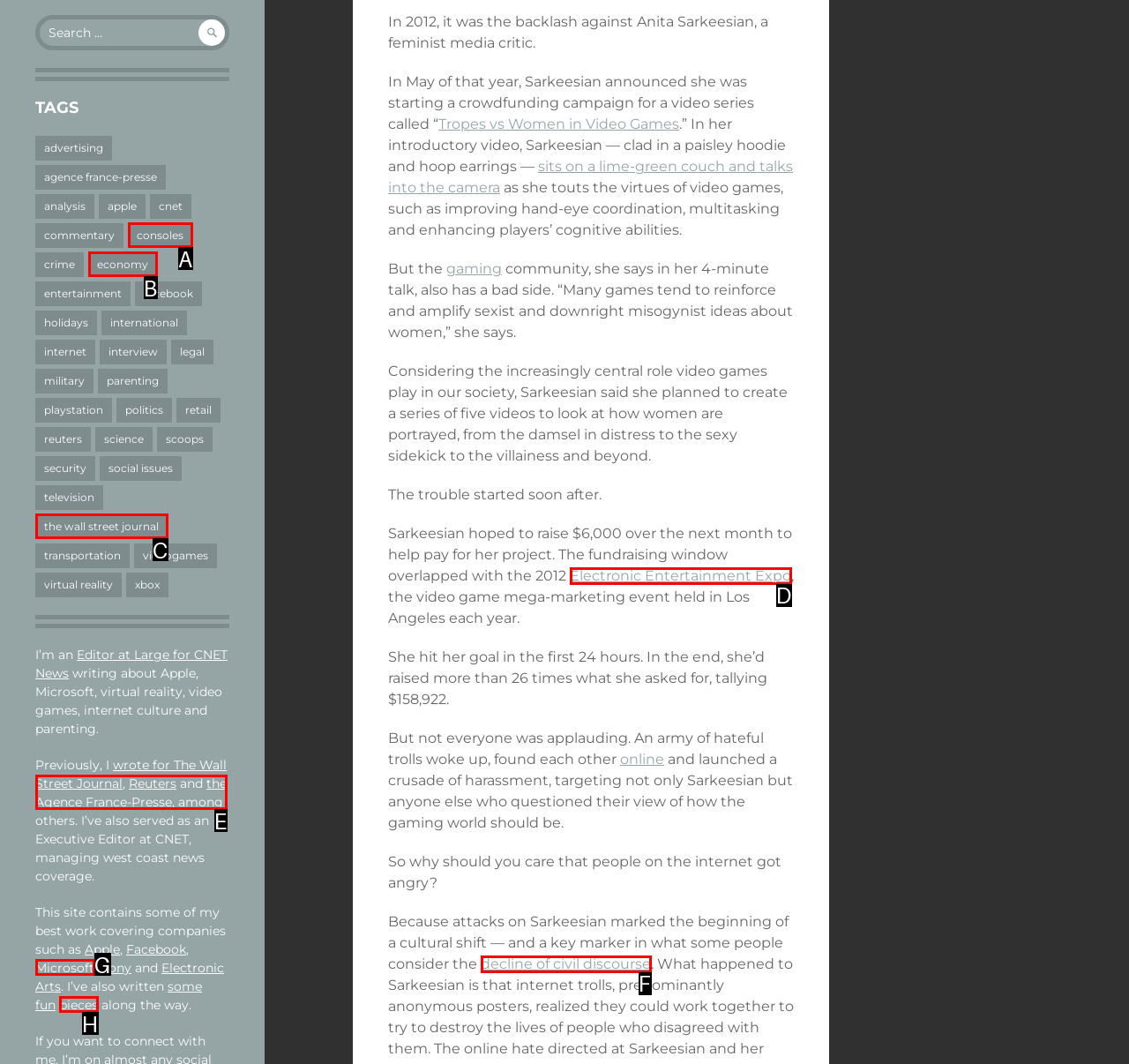Given the description: the wall street journal
Identify the letter of the matching UI element from the options.

C